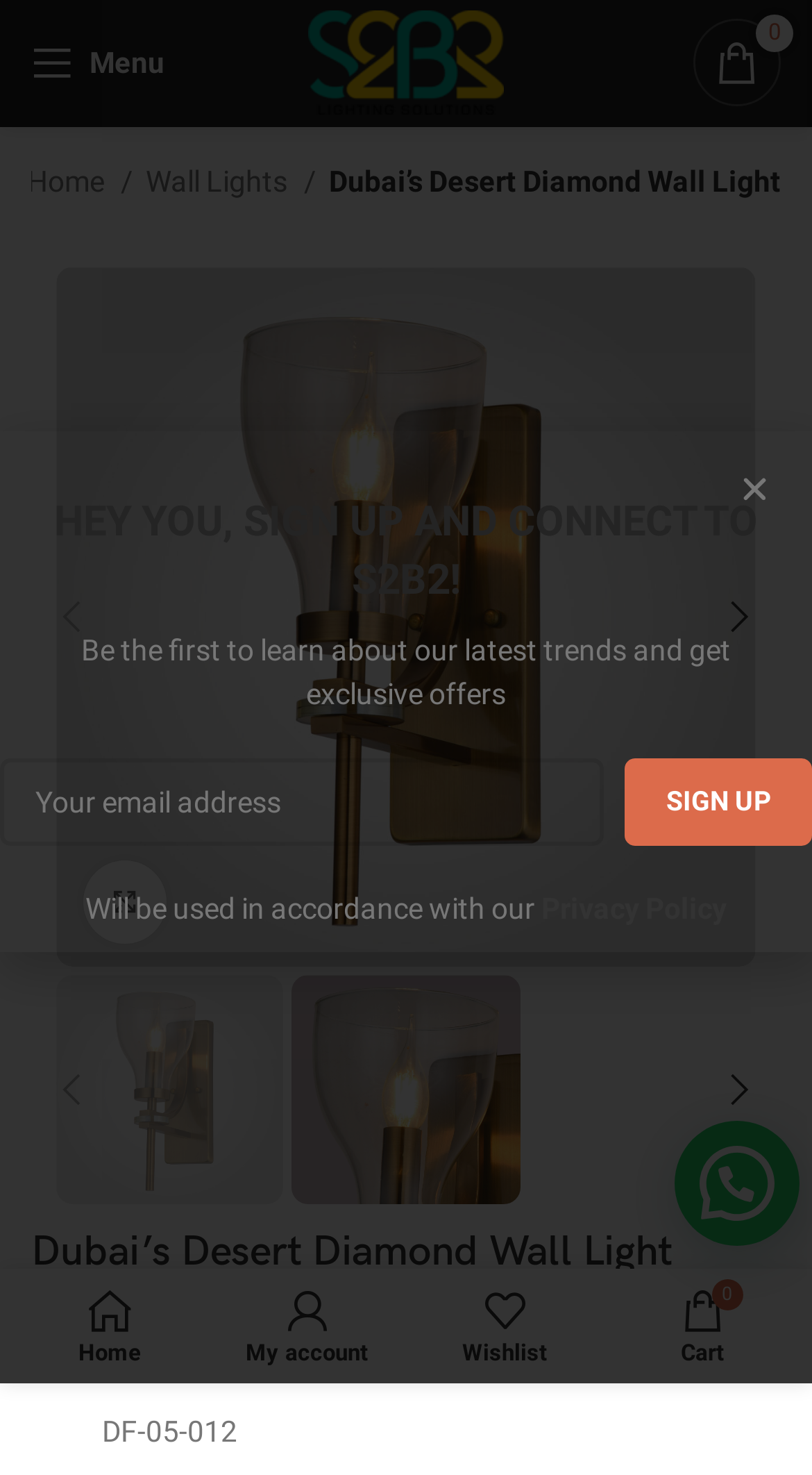Please respond in a single word or phrase: 
What is the function of the link with the text 'Click to enlarge'?

To enlarge the product image